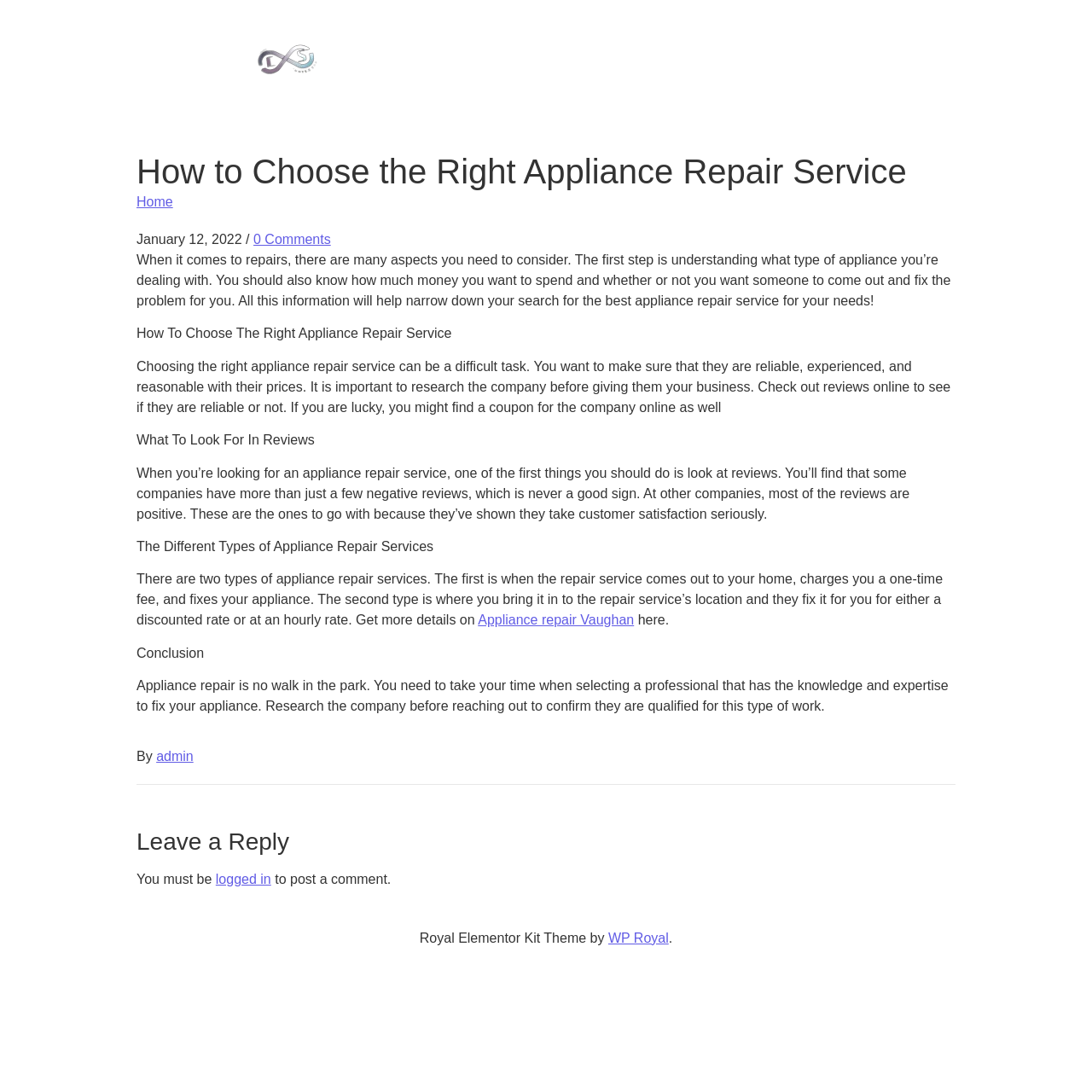What is the author of the article advising readers to do when selecting a professional to fix their appliance?
Look at the image and provide a detailed response to the question.

The author is advising readers to take their time when selecting a professional to fix their appliance, as mentioned in the conclusion of the article, to ensure that they find someone who has the knowledge and expertise to fix their appliance.